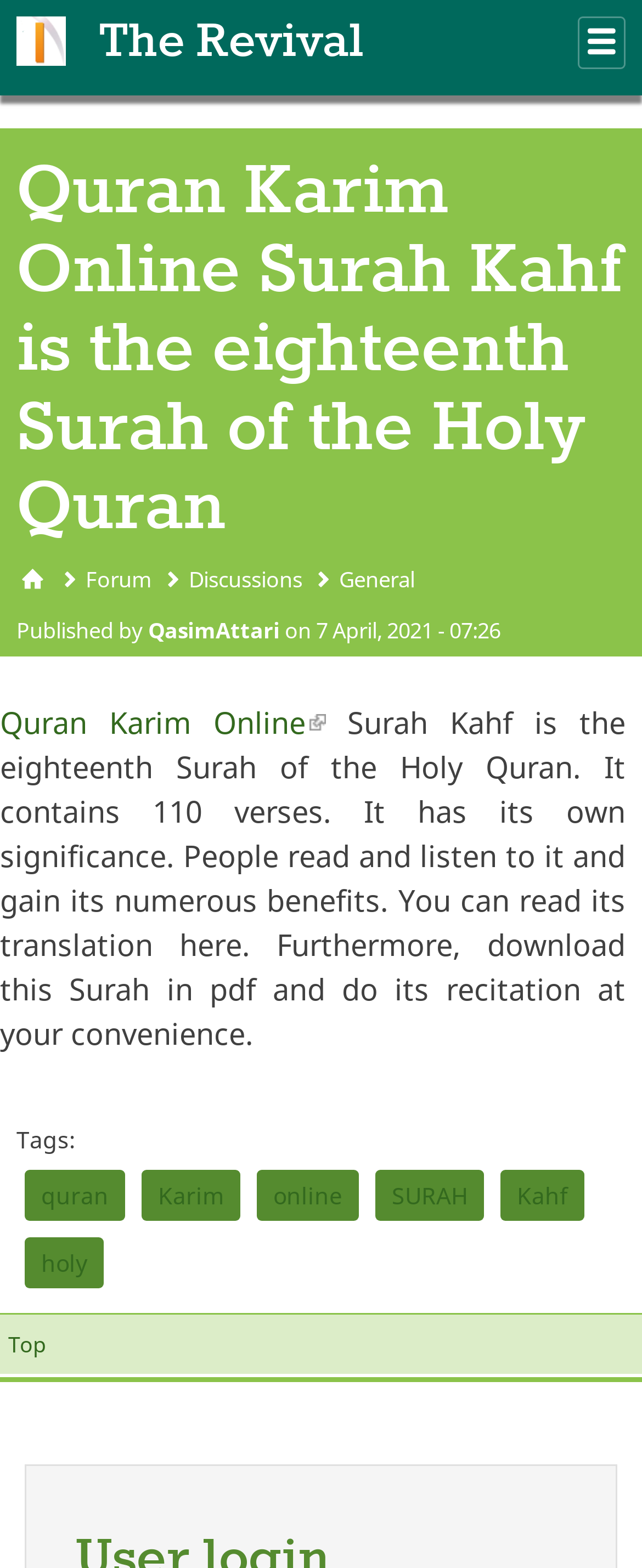What is the name of the Surah described on this webpage?
Examine the screenshot and reply with a single word or phrase.

Surah Kahf